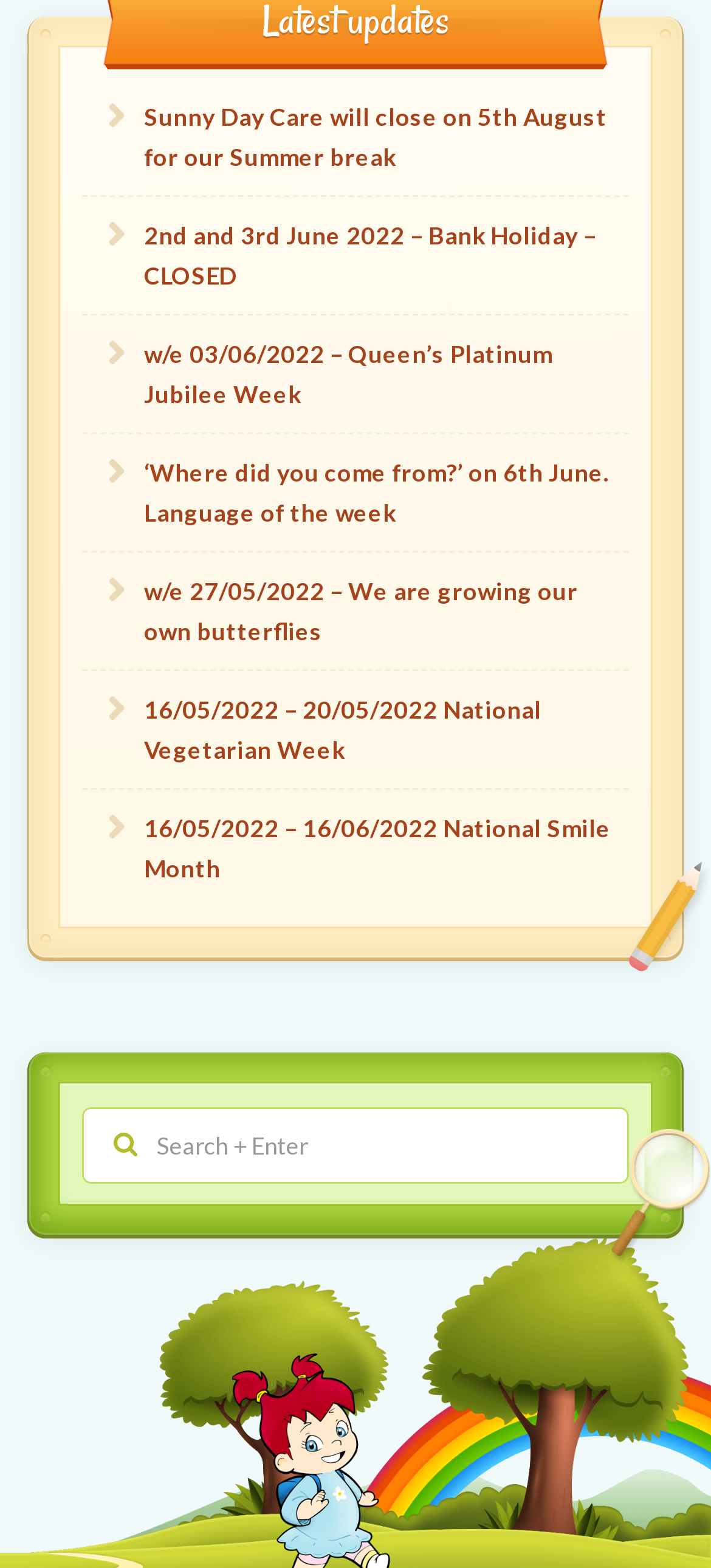Identify the bounding box coordinates for the element you need to click to achieve the following task: "read about the Queen's Platinum Jubilee Week". Provide the bounding box coordinates as four float numbers between 0 and 1, in the form [left, top, right, bottom].

[0.203, 0.216, 0.777, 0.26]